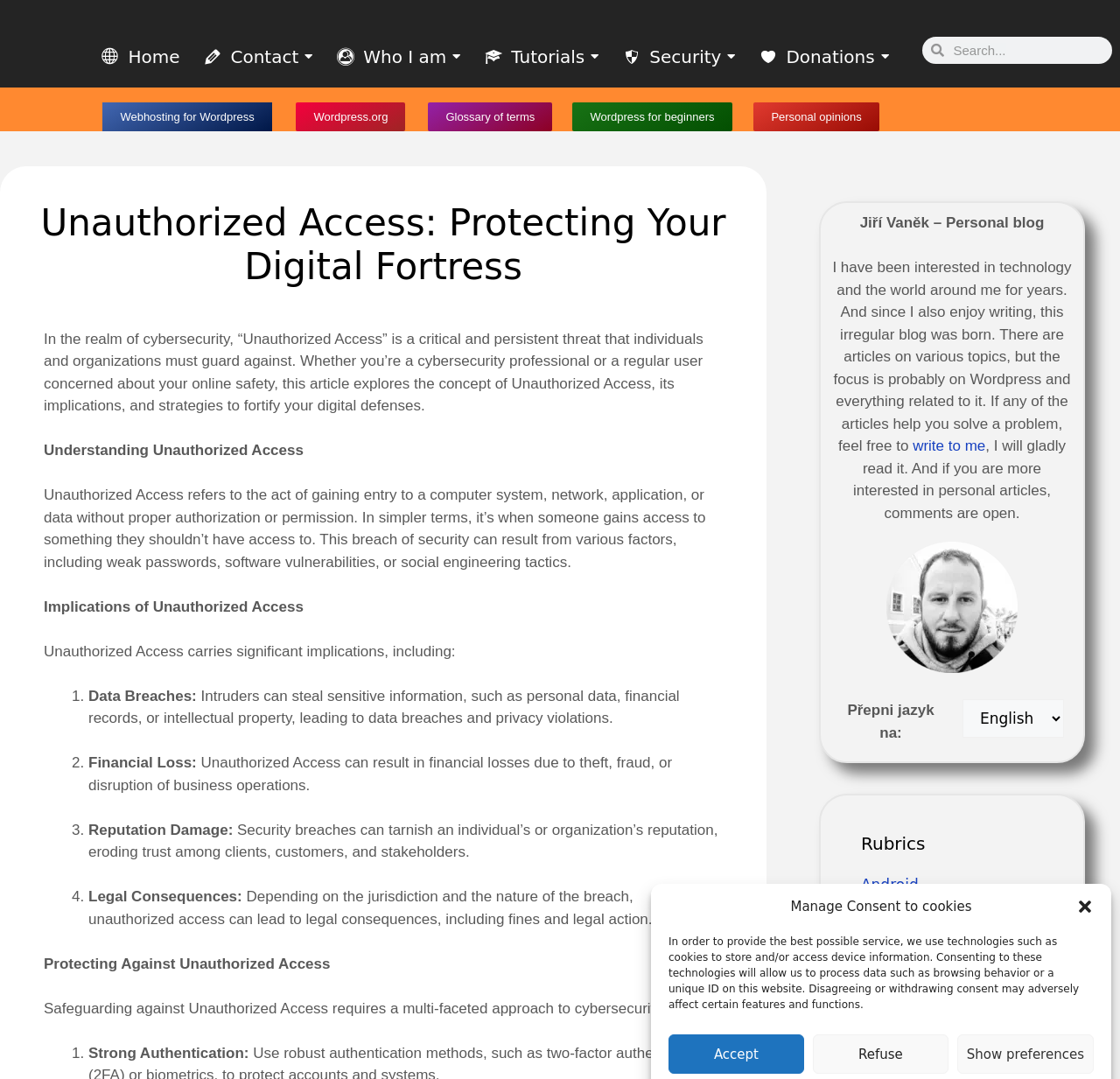Can you show the bounding box coordinates of the region to click on to complete the task described in the instruction: "Choose a language"?

[0.859, 0.648, 0.95, 0.684]